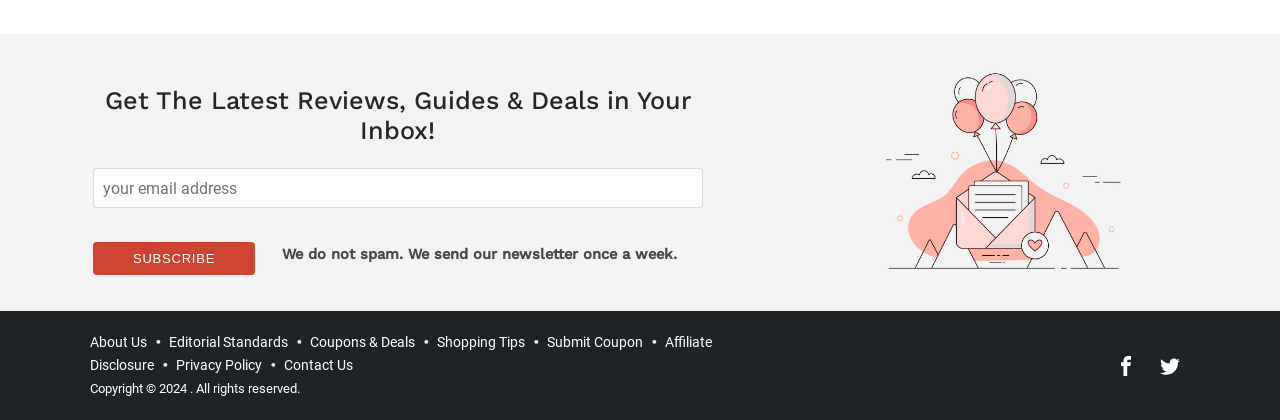Locate the bounding box coordinates of the item that should be clicked to fulfill the instruction: "visit the about us page".

[0.07, 0.794, 0.115, 0.832]